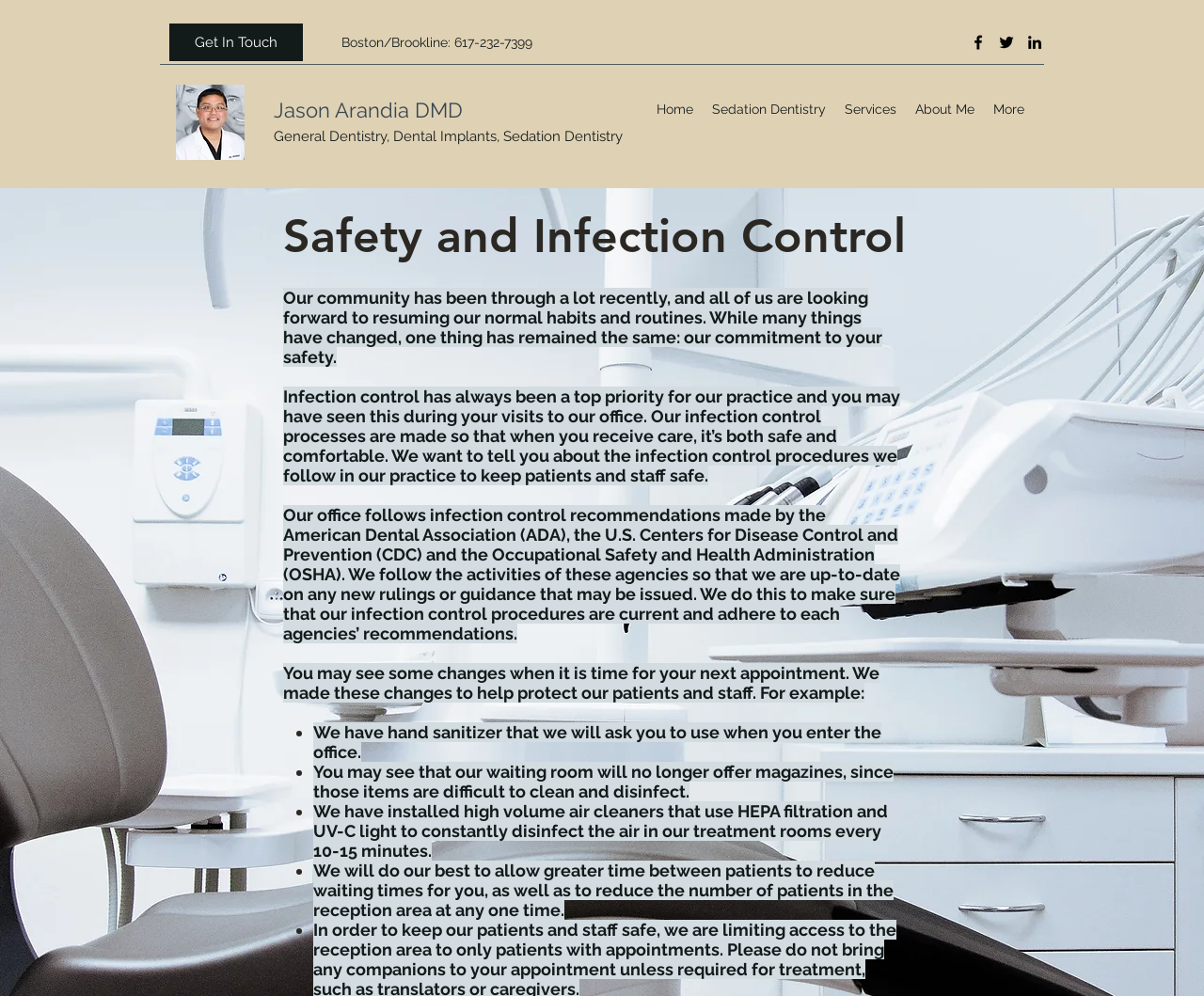Please identify the bounding box coordinates of the element I should click to complete this instruction: 'Click Get In Touch'. The coordinates should be given as four float numbers between 0 and 1, like this: [left, top, right, bottom].

[0.141, 0.024, 0.252, 0.061]